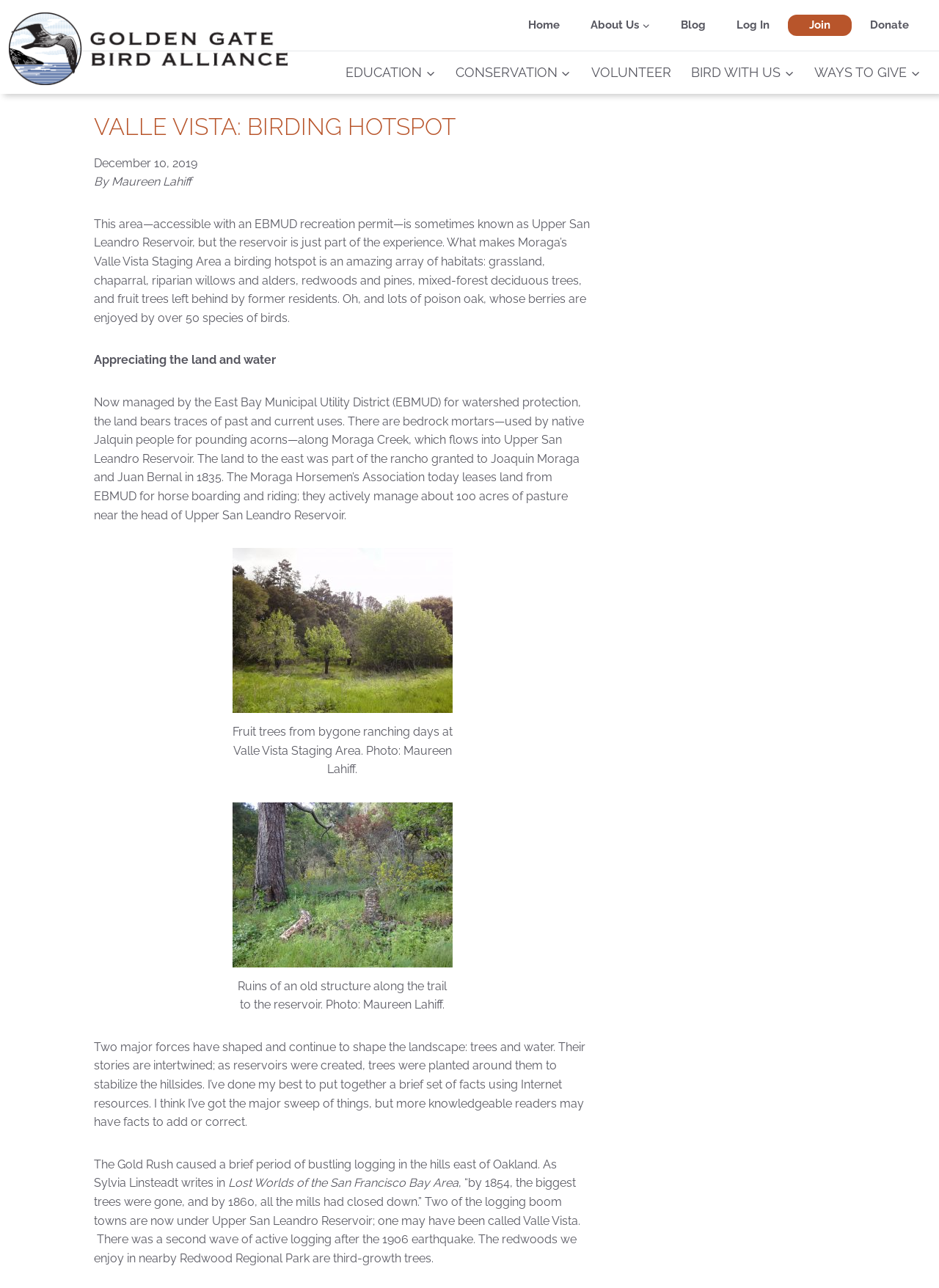Identify the bounding box coordinates of the region I need to click to complete this instruction: "Click the 'Log In' link".

[0.768, 0.014, 0.836, 0.026]